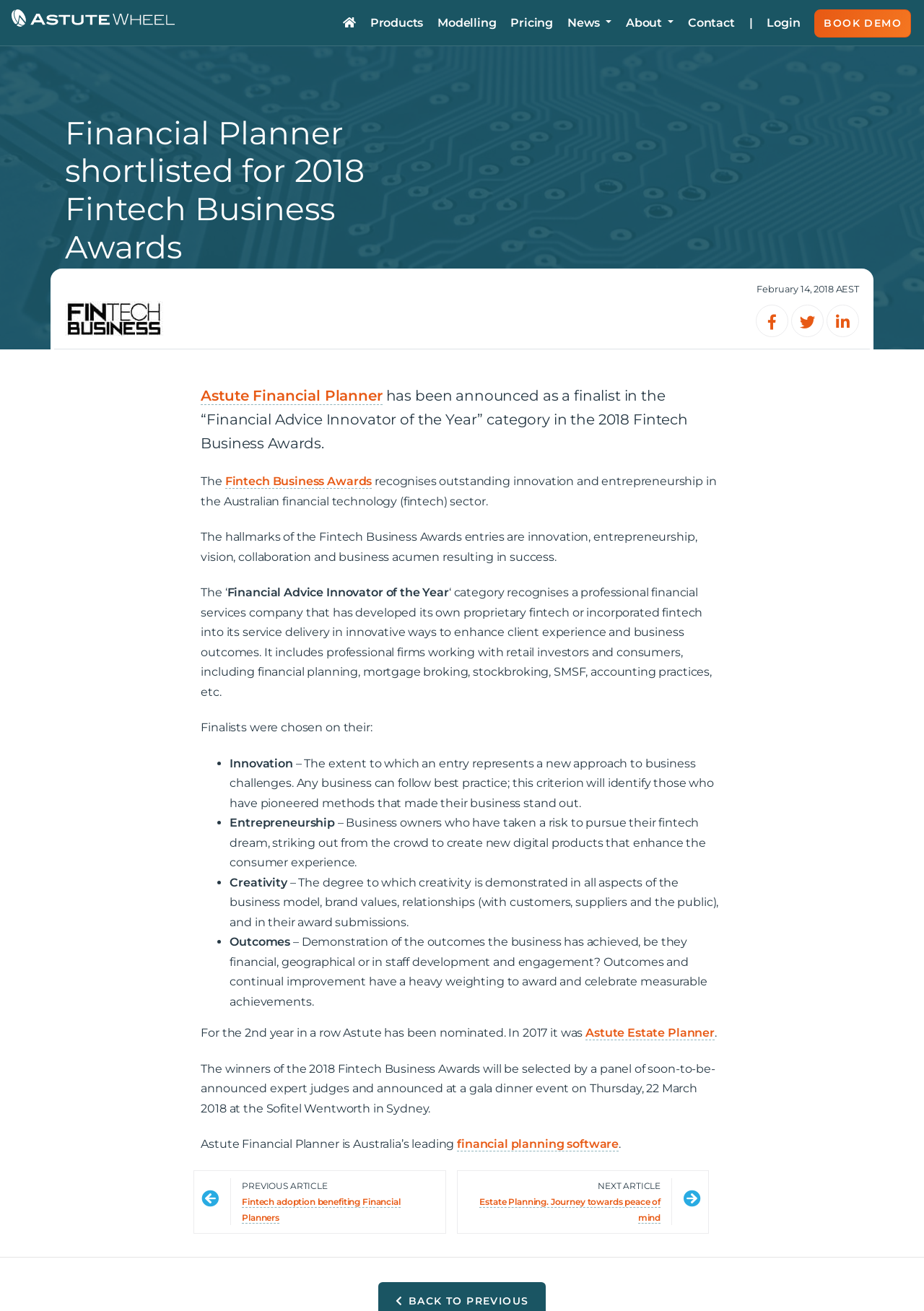Pinpoint the bounding box coordinates for the area that should be clicked to perform the following instruction: "Click on the 'BOOK DEMO' button".

[0.882, 0.007, 0.986, 0.029]